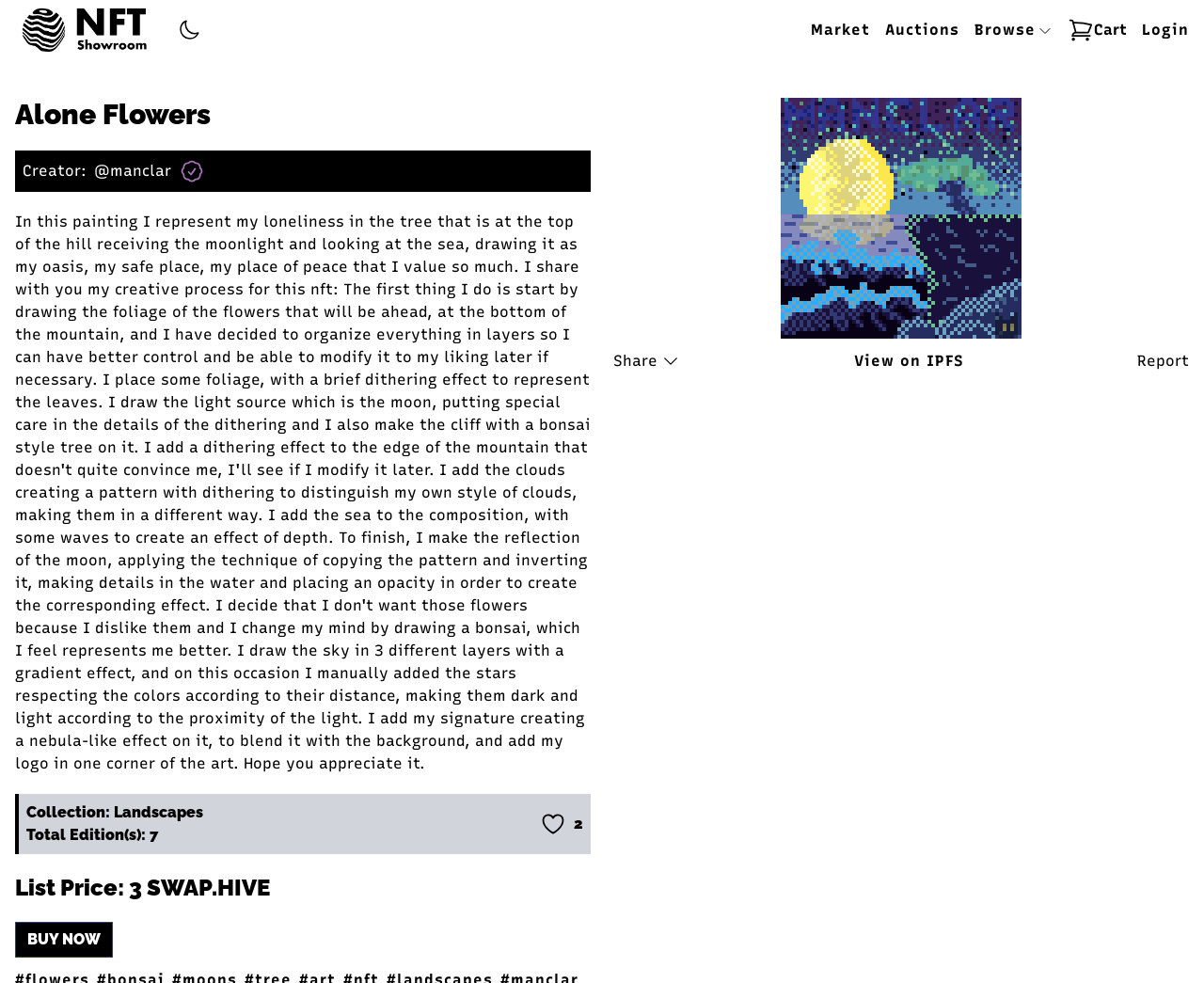Deliver a detailed narrative of the webpage's visual and textual elements.

This webpage is an NFT showroom featuring a digital artwork titled "Alone Flowers". At the top left corner, there is an NFTSR logo, which is a clickable link. Next to it, there are several navigation buttons, including "Market", "Auctions", "Browse", "Cart", and "Login", all aligned horizontally.

Below the navigation bar, there is a large image taking up most of the screen, showcasing the digital artwork "Alone Flowers". The image is surrounded by several buttons and links, including a "Share" button, a "View on IPFS" link, and a "Report" button, all positioned at the bottom of the image.

To the left of the image, there is a section with information about the artwork. It includes a heading with the title "Alone Flowers", followed by the creator's name, "@manclar", which is a clickable link. Below the creator's name, there is a collection label, "Landscapes", and a text indicating the total number of editions, "7".

At the bottom of the page, there is a section with pricing information, including a "List Price" of 3 SWAP.HIVE, and a prominent "BUY NOW" button. There is also a disabled button next to the pricing information, which is not clickable.